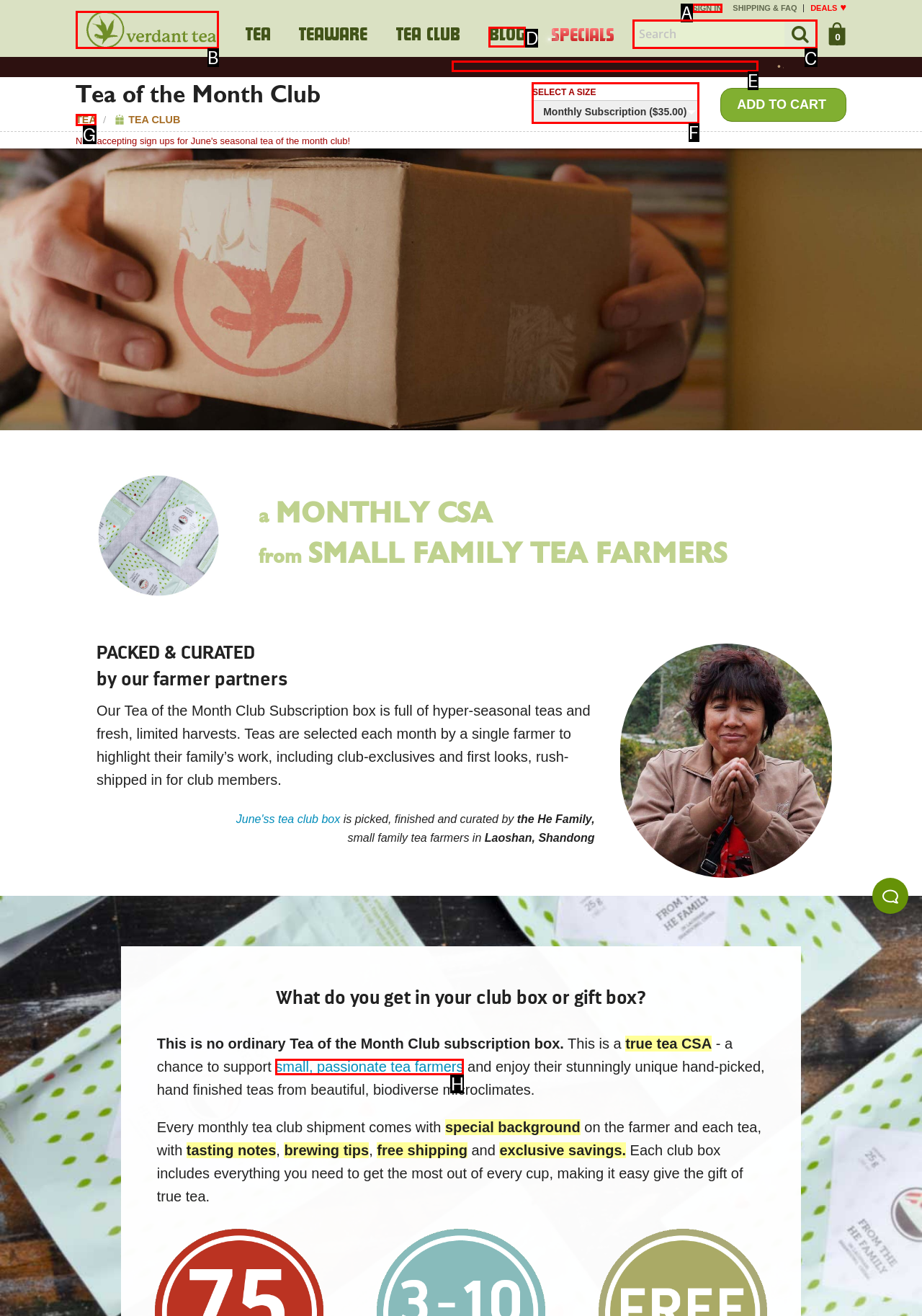Determine which element should be clicked for this task: Search for teas
Answer with the letter of the selected option.

C